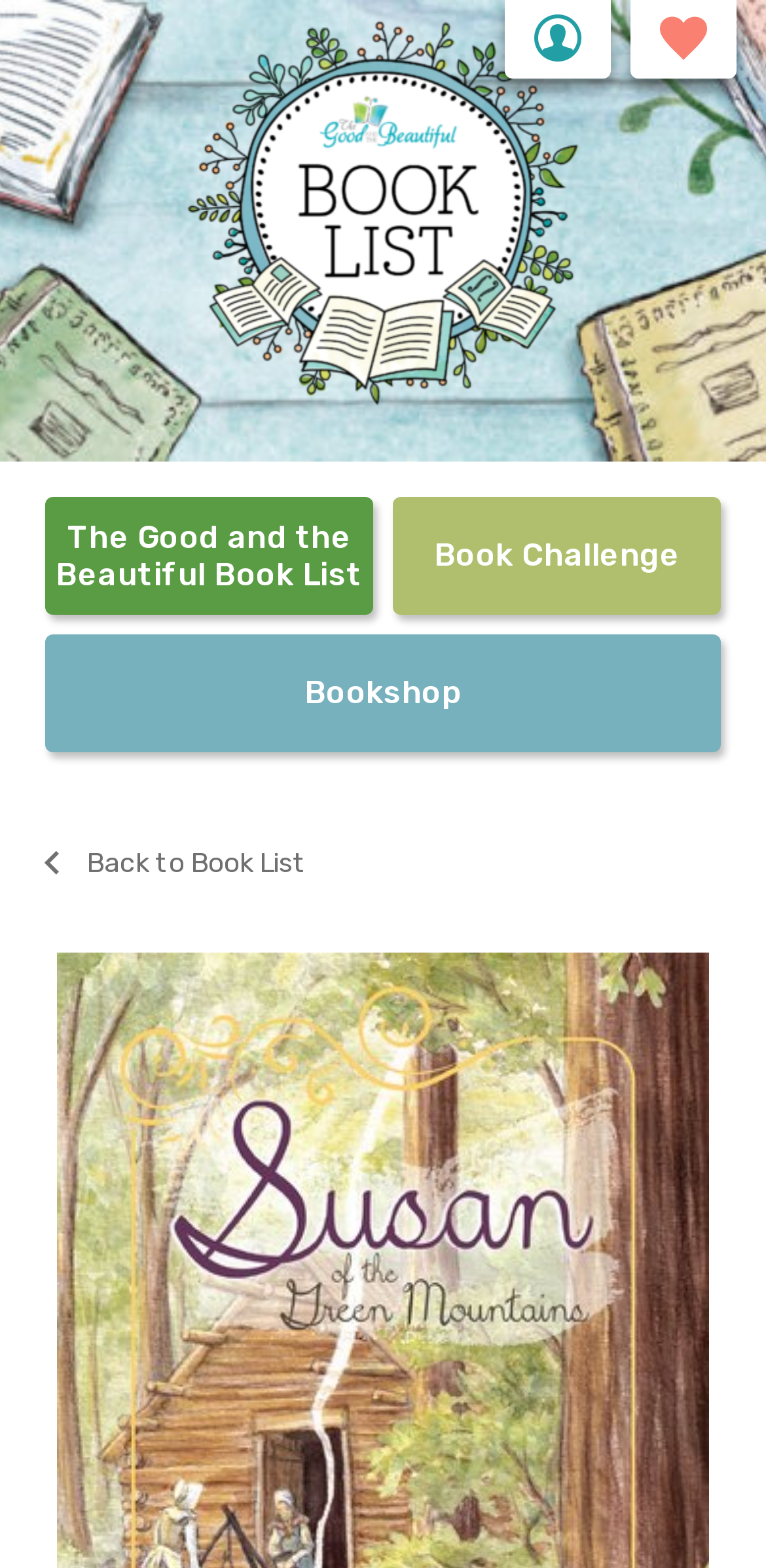Describe every aspect of the webpage comprehensively.

The webpage is titled "Susan of the Green Mountains - The Good and The Beautiful Book List". At the top of the page, there is a site header image spanning the full width of the page. Below the site header, there is a prominent link to "The Good and The Beautiful Book List" with an accompanying image. 

To the left of the page, there are three links: "The Good and the Beautiful Book List", "Book Challenge", and "Bookshop". These links are stacked vertically, with "The Good and the Beautiful Book List" at the top, followed by "Book Challenge", and then "Bookshop" at the bottom.

On the right side of the page, there are two buttons: "Sign In Sign Up Button" and "My Book List Button". These buttons are also stacked vertically, with "Sign In Sign Up Button" at the top and "My Book List Button" below it.

At the bottom left of the page, there is a link to go "Back to Book List".